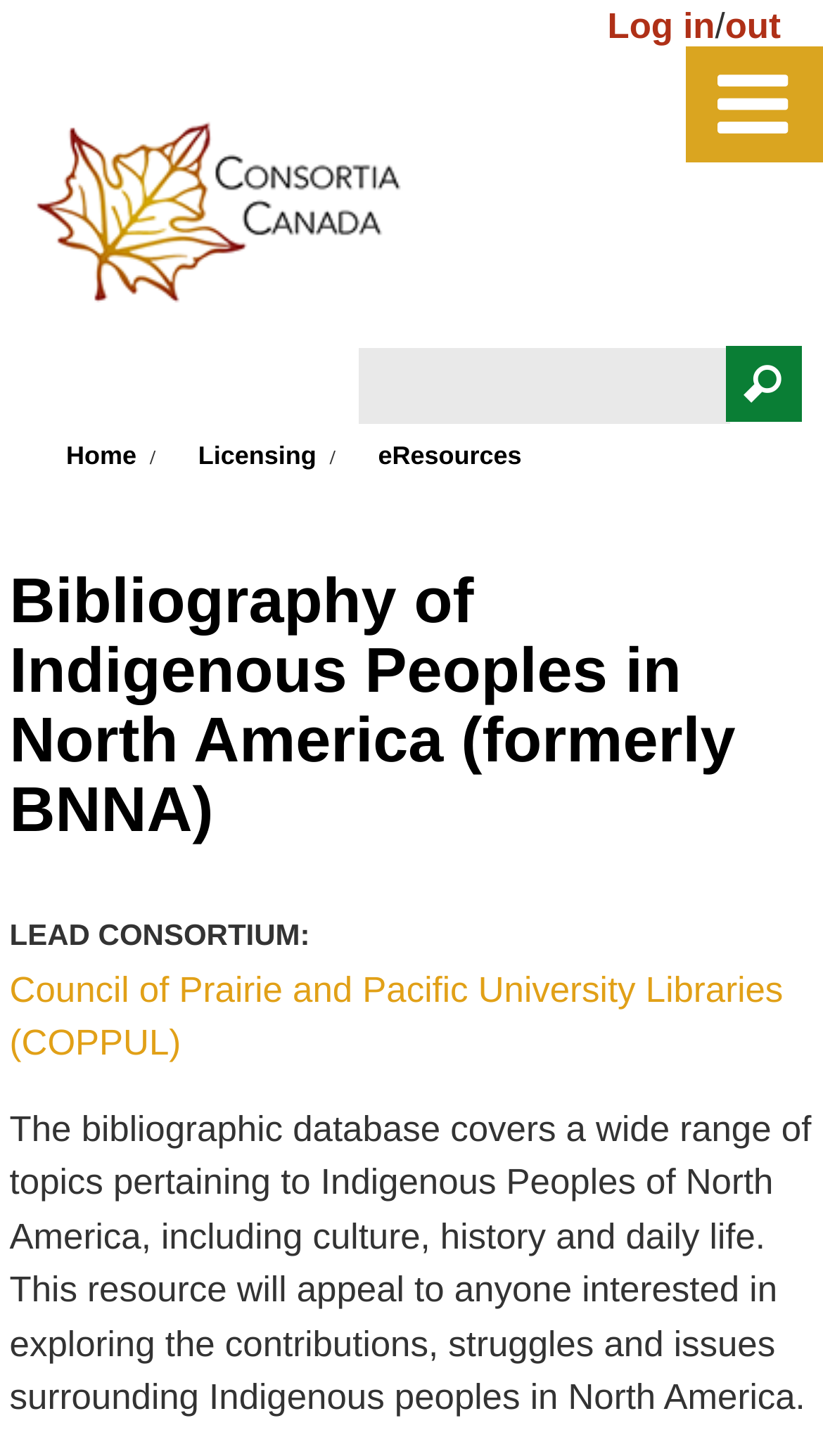Can you look at the image and give a comprehensive answer to the question:
What is the purpose of this resource?

Based on the webpage description, this resource is a bibliographic database that covers a wide range of topics related to Indigenous Peoples of North America, including culture, history, and daily life. It is intended to appeal to anyone interested in exploring the contributions, struggles, and issues surrounding Indigenous peoples in North America.